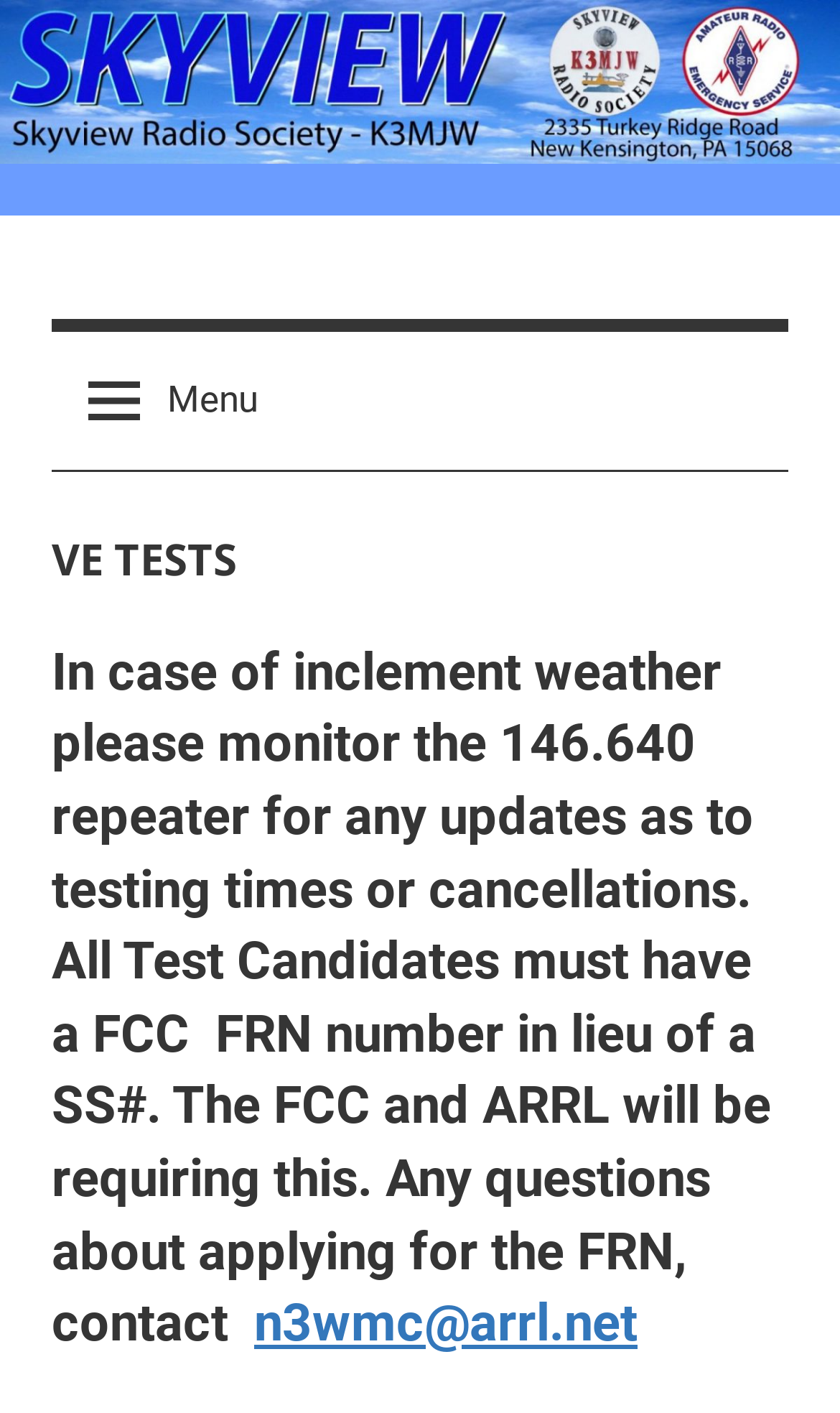Please give a concise answer to this question using a single word or phrase: 
What is the frequency of the repeater?

146.640